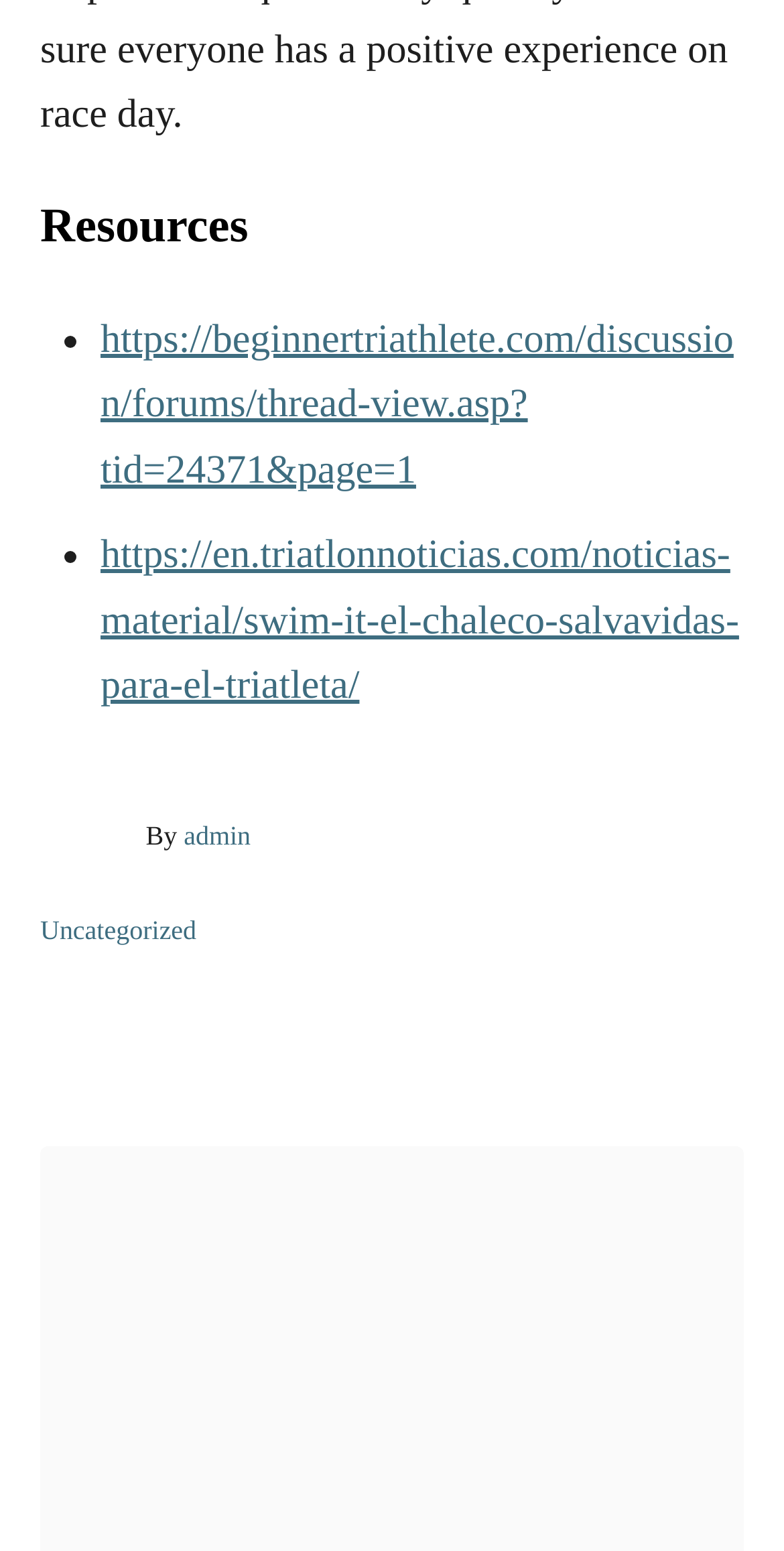What is the category of the post?
From the image, respond using a single word or phrase.

Uncategorized